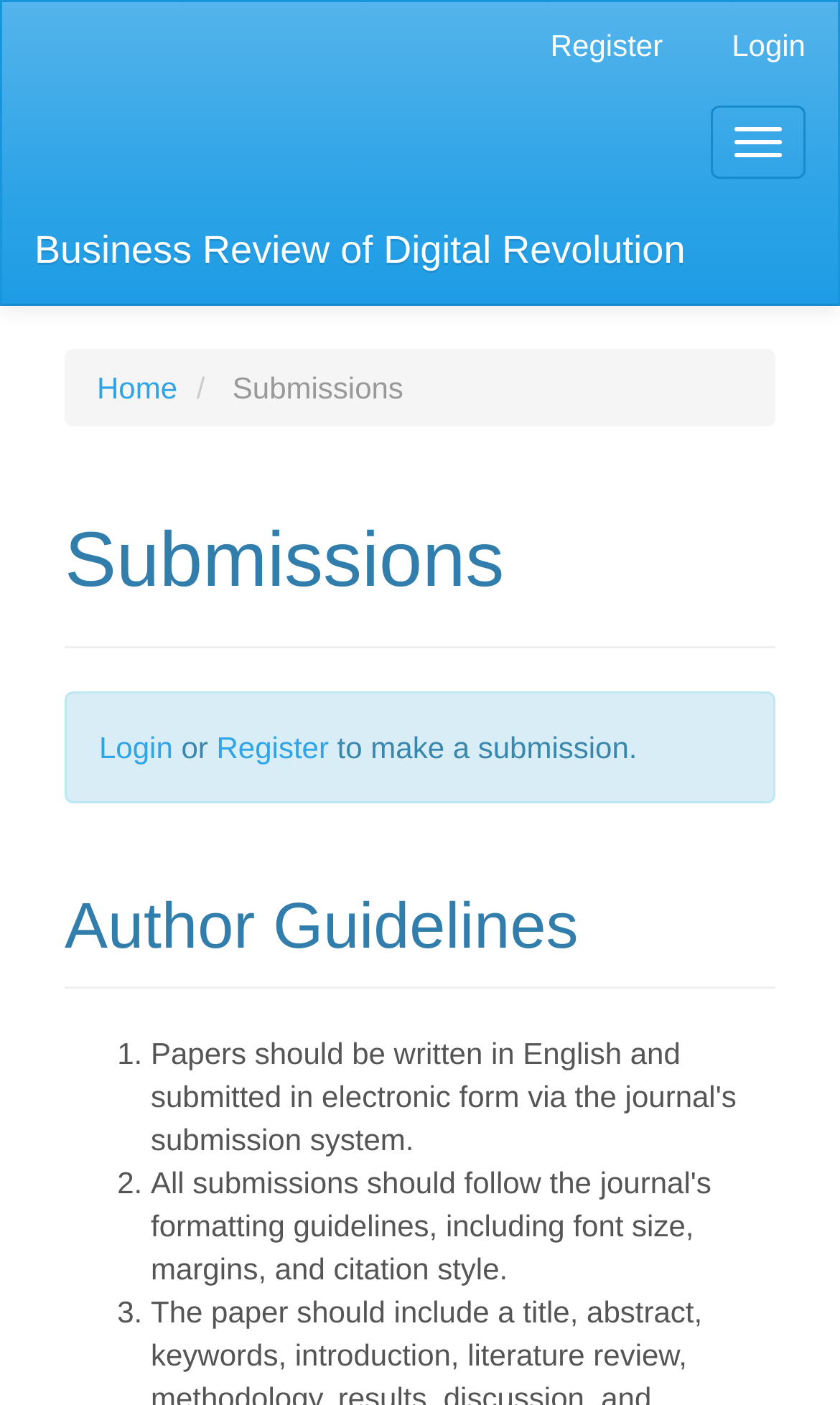Respond to the question below with a single word or phrase:
What is the content of the navigation section?

Home and Submissions